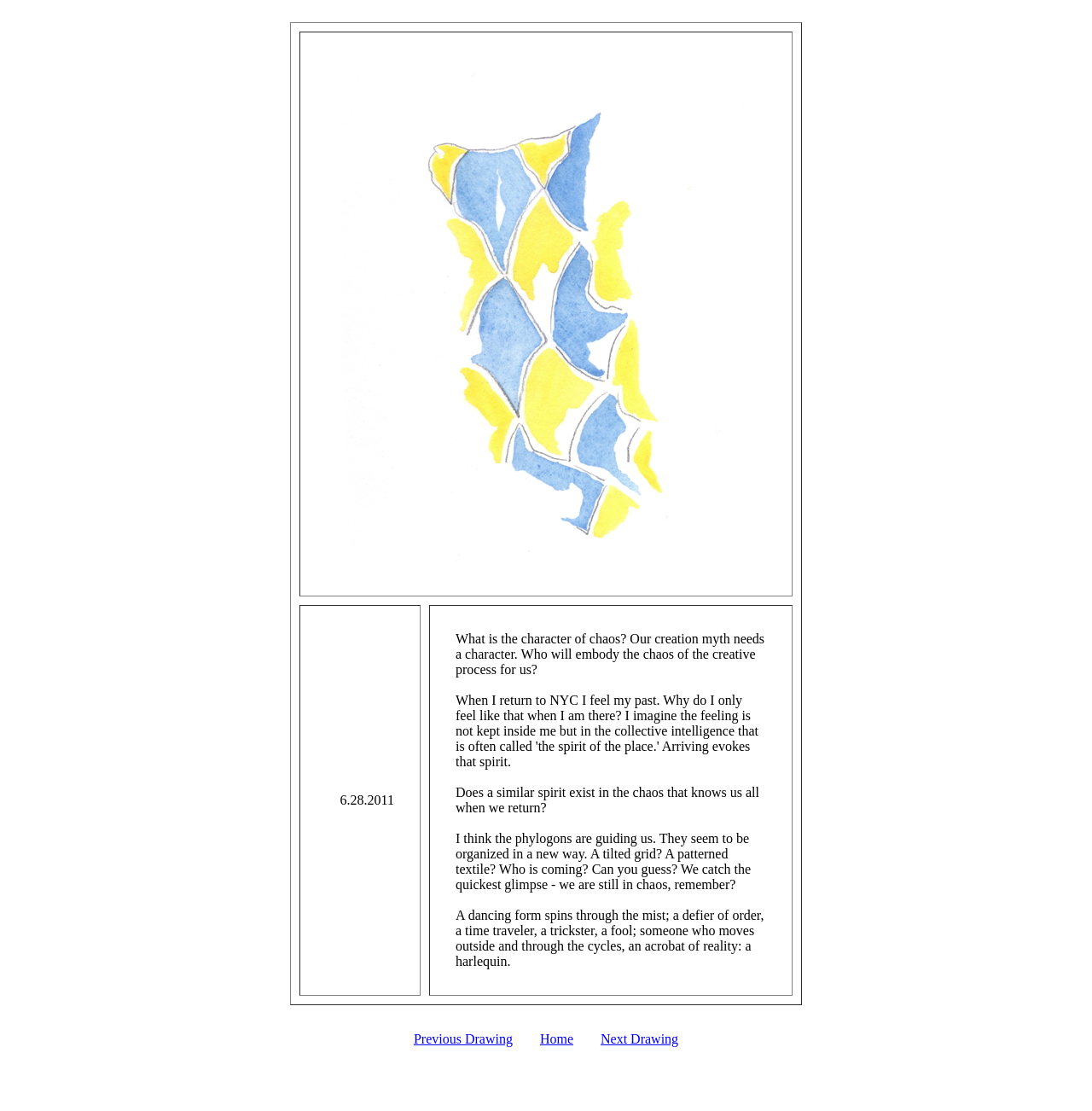Respond to the following query with just one word or a short phrase: 
How many rows are in the table?

2